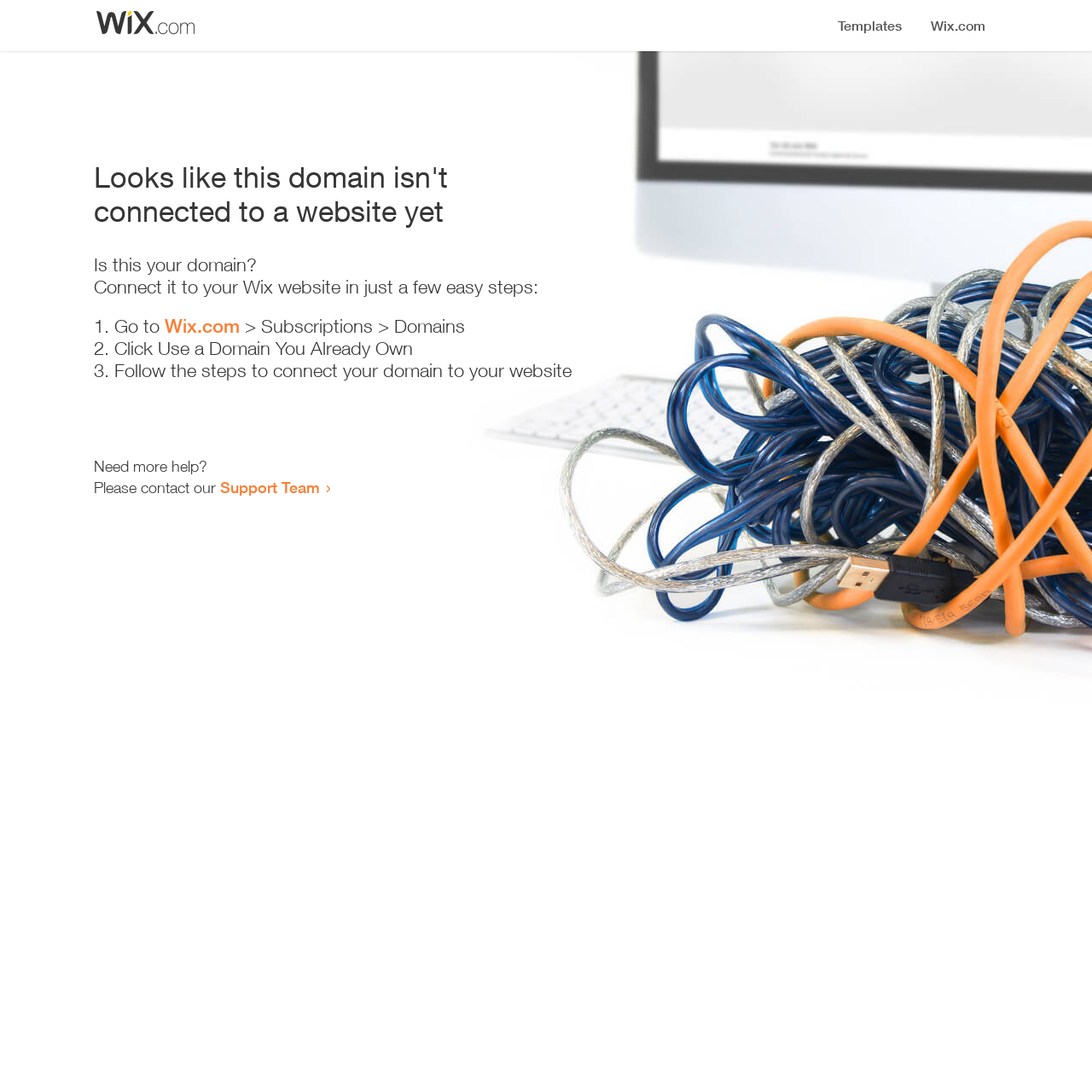What should I do if I need more help?
Relying on the image, give a concise answer in one word or a brief phrase.

Contact Support Team